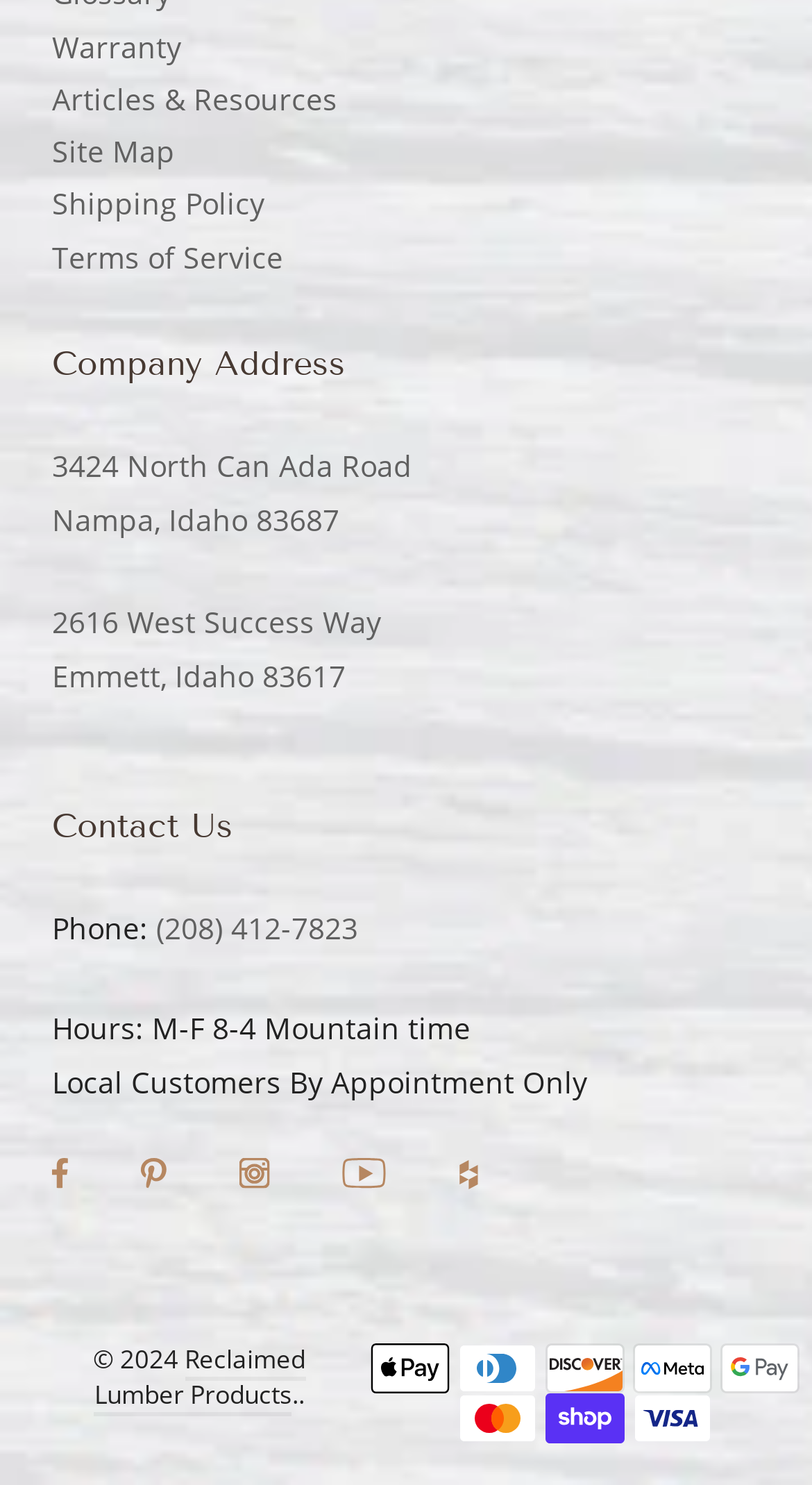Please specify the bounding box coordinates of the clickable section necessary to execute the following command: "View company address on map".

[0.064, 0.3, 0.508, 0.363]